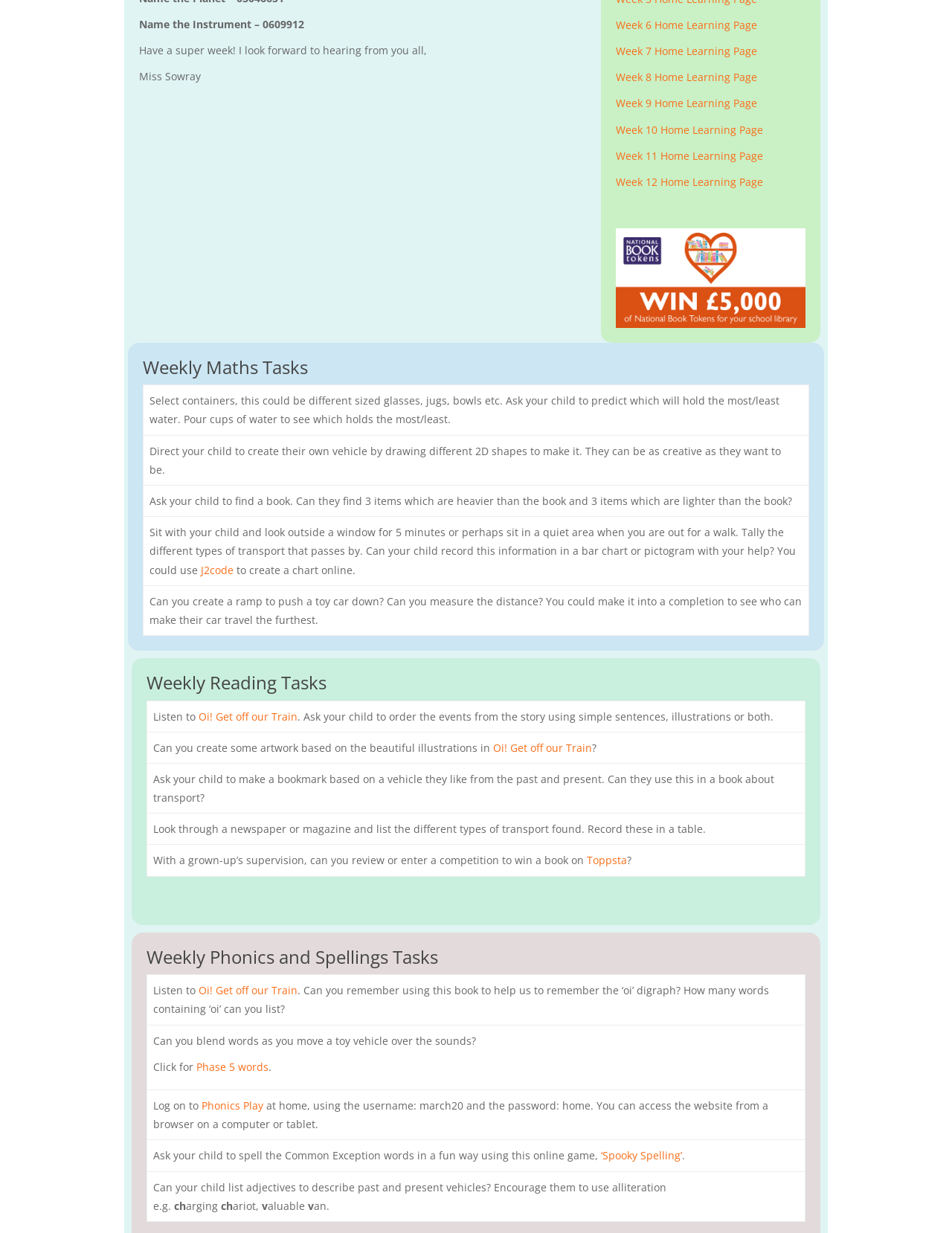Determine the bounding box for the UI element described here: "Phase 5 words".

[0.206, 0.859, 0.282, 0.871]